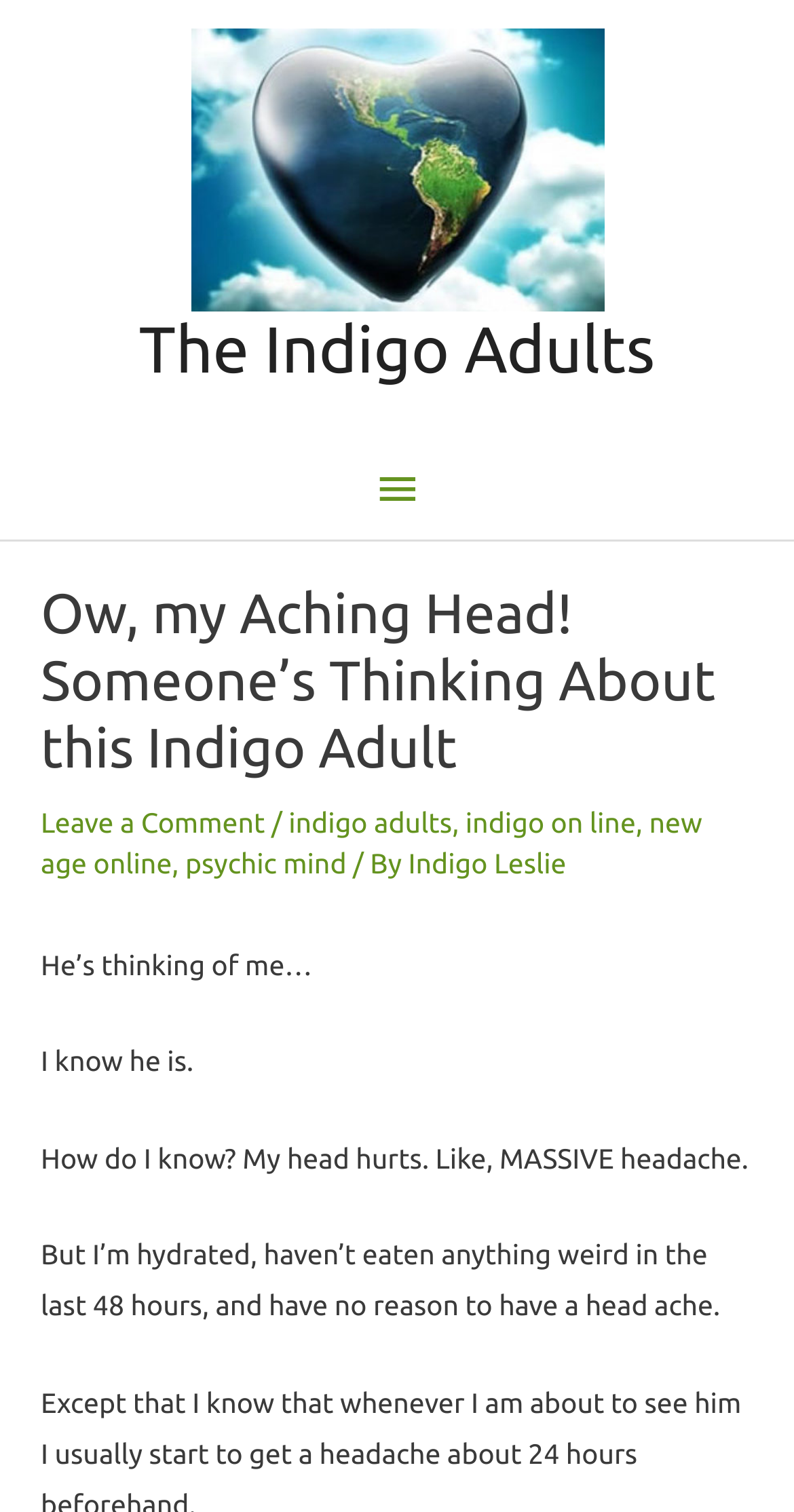Use one word or a short phrase to answer the question provided: 
What is the author's concern?

Someone thinking about them